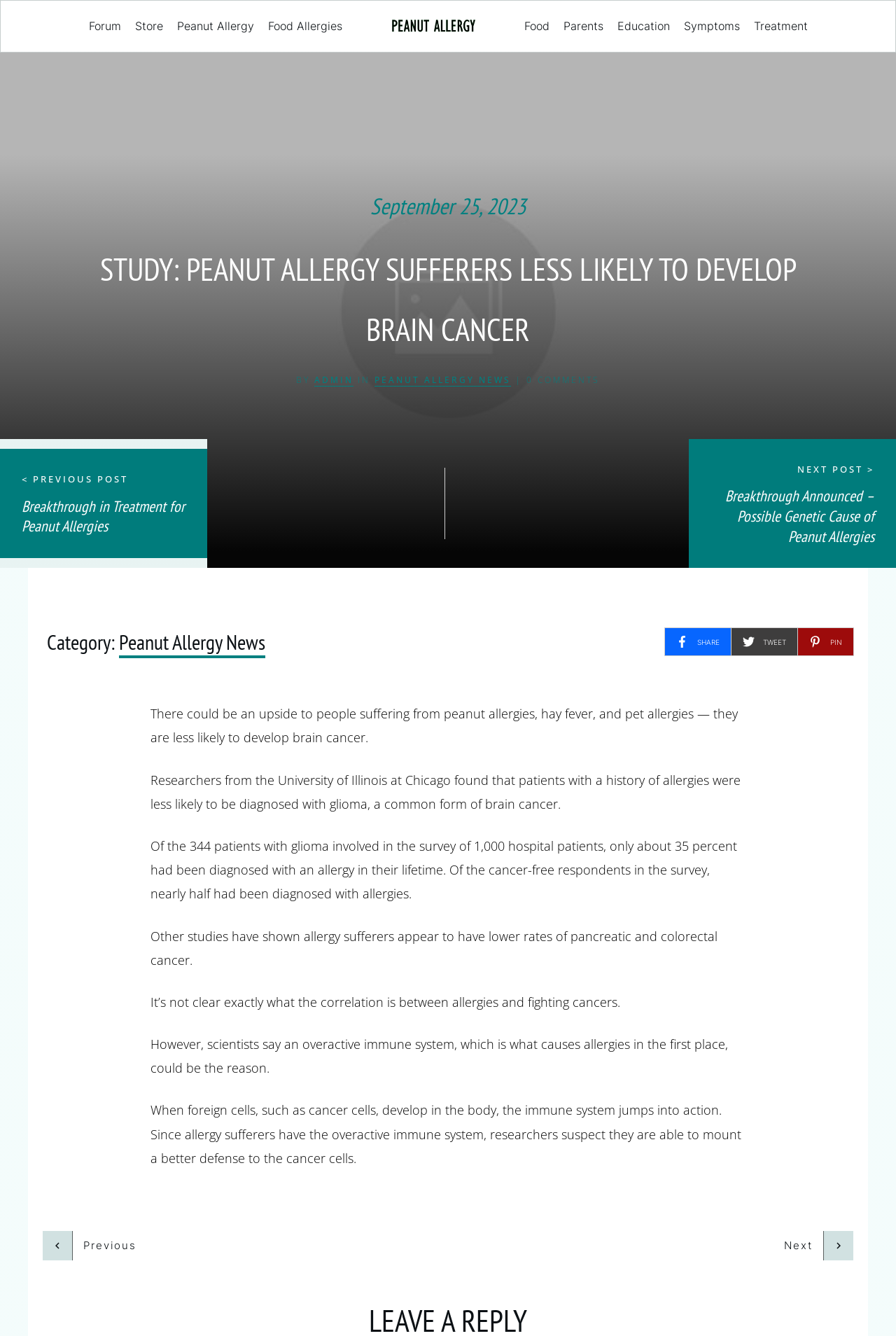Identify the bounding box coordinates of the region that should be clicked to execute the following instruction: "Go to the 'Peanut Allergy News' category".

[0.133, 0.47, 0.296, 0.493]